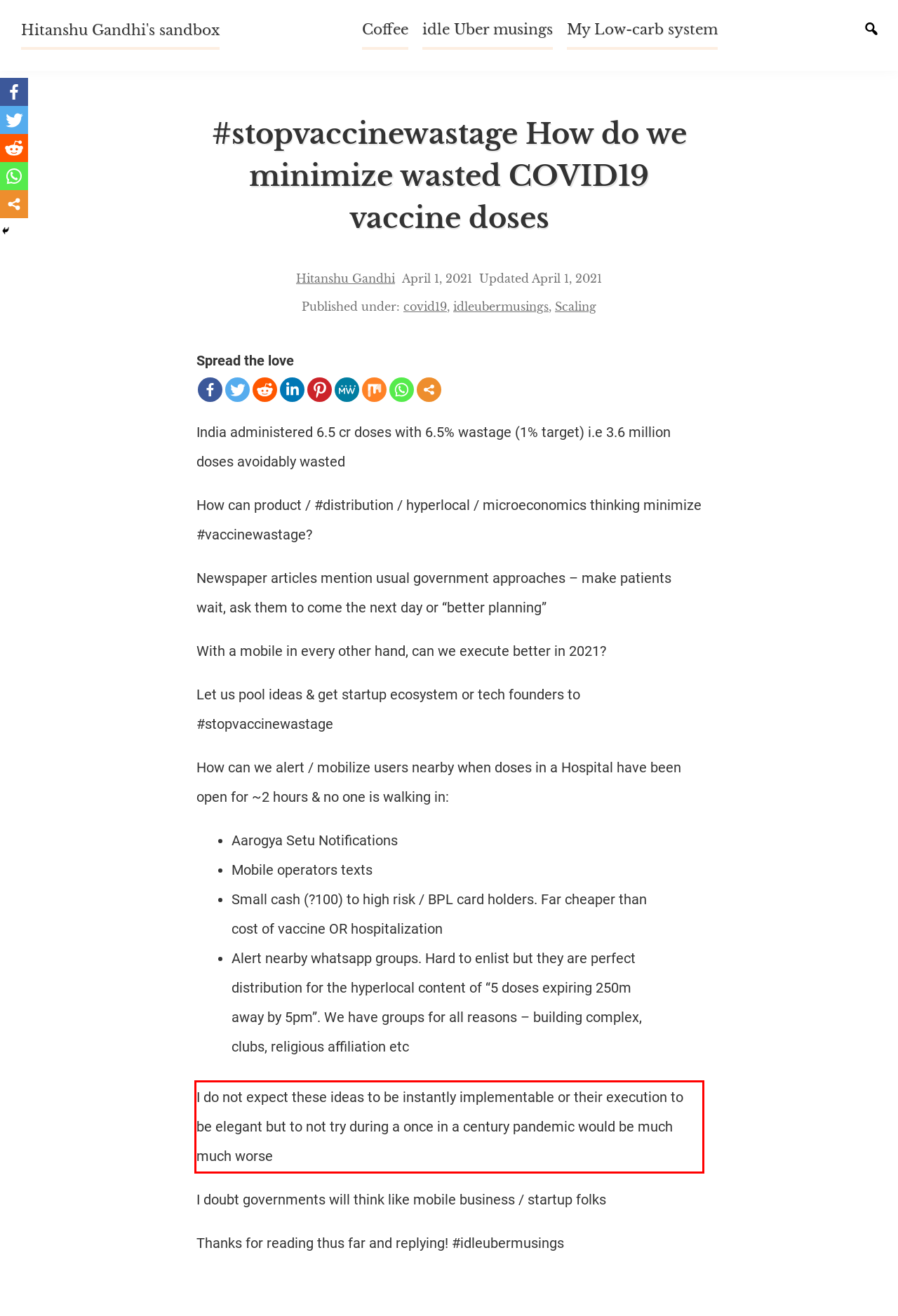You are provided with a webpage screenshot that includes a red rectangle bounding box. Extract the text content from within the bounding box using OCR.

I do not expect these ideas to be instantly implementable or their execution to be elegant but to not try during a once in a century pandemic would be much much worse